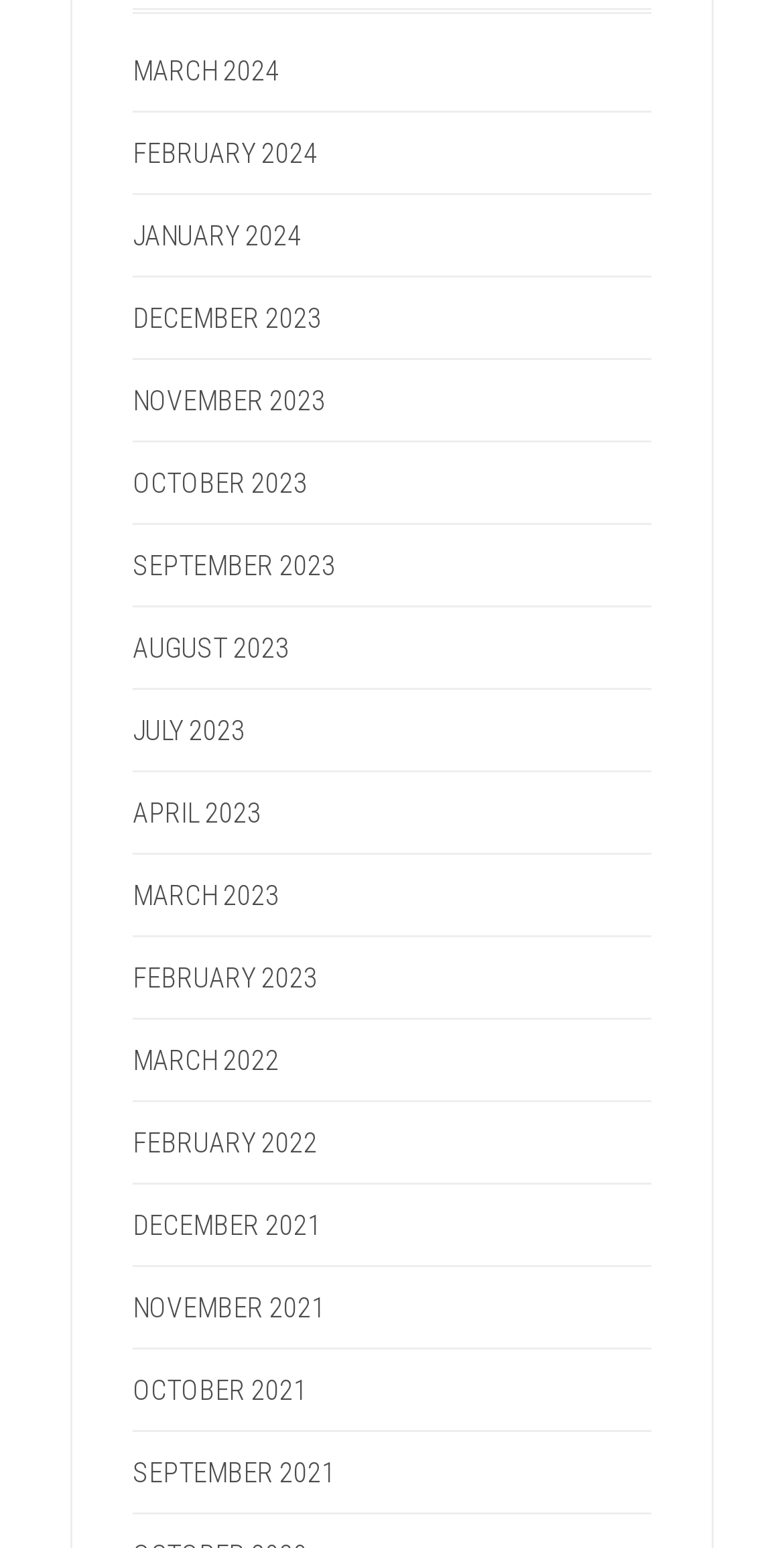Locate the bounding box coordinates of the element to click to perform the following action: 'Go to February 2023'. The coordinates should be given as four float values between 0 and 1, in the form of [left, top, right, bottom].

[0.169, 0.621, 0.405, 0.642]